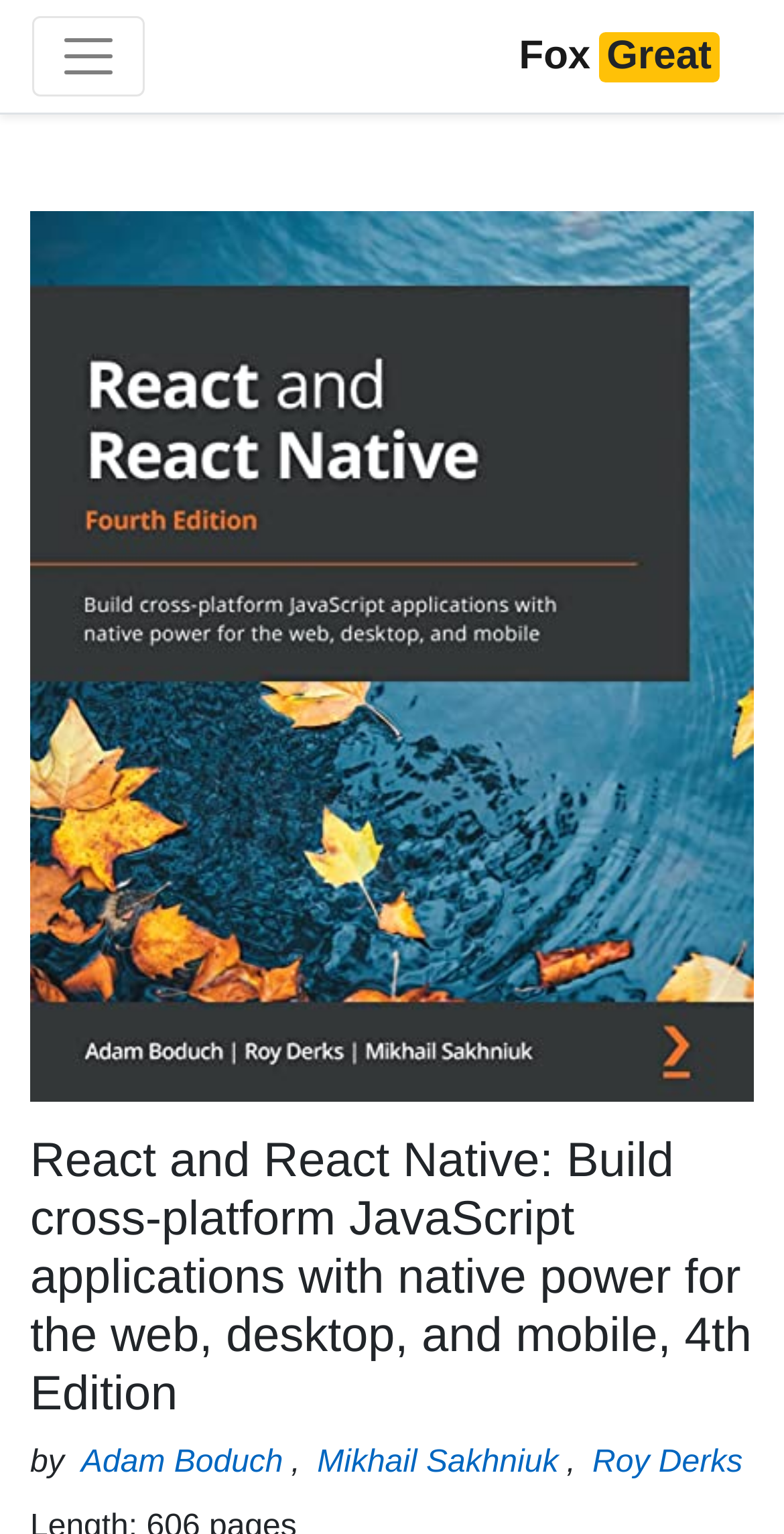Give the bounding box coordinates for the element described as: "parent_node: FoxGreat aria-label="Toggle navigation"".

[0.041, 0.01, 0.185, 0.063]